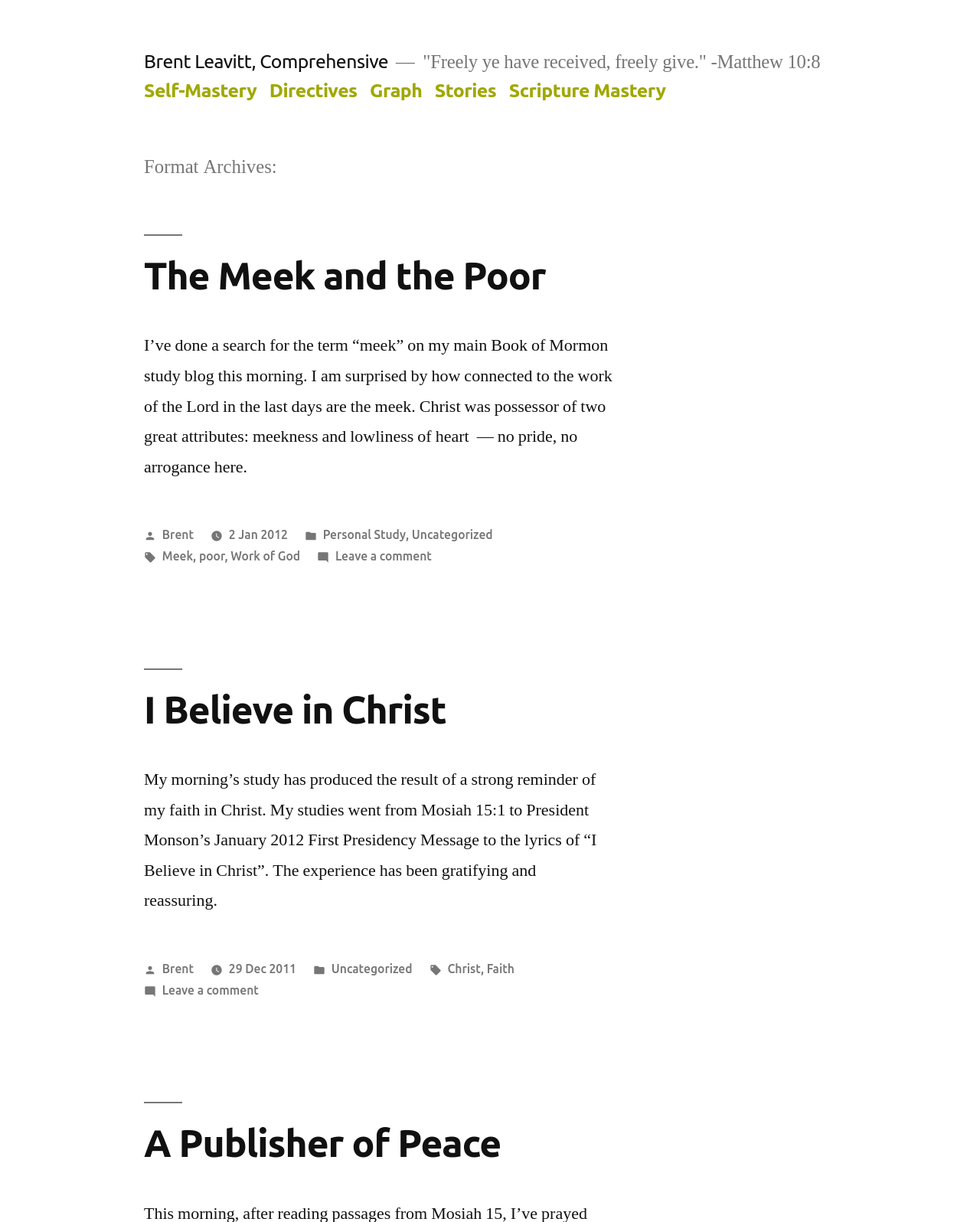Using the format (top-left x, top-left y, bottom-right x, bottom-right y), and given the element description, identify the bounding box coordinates within the screenshot: I Believe in Christ

[0.147, 0.563, 0.455, 0.597]